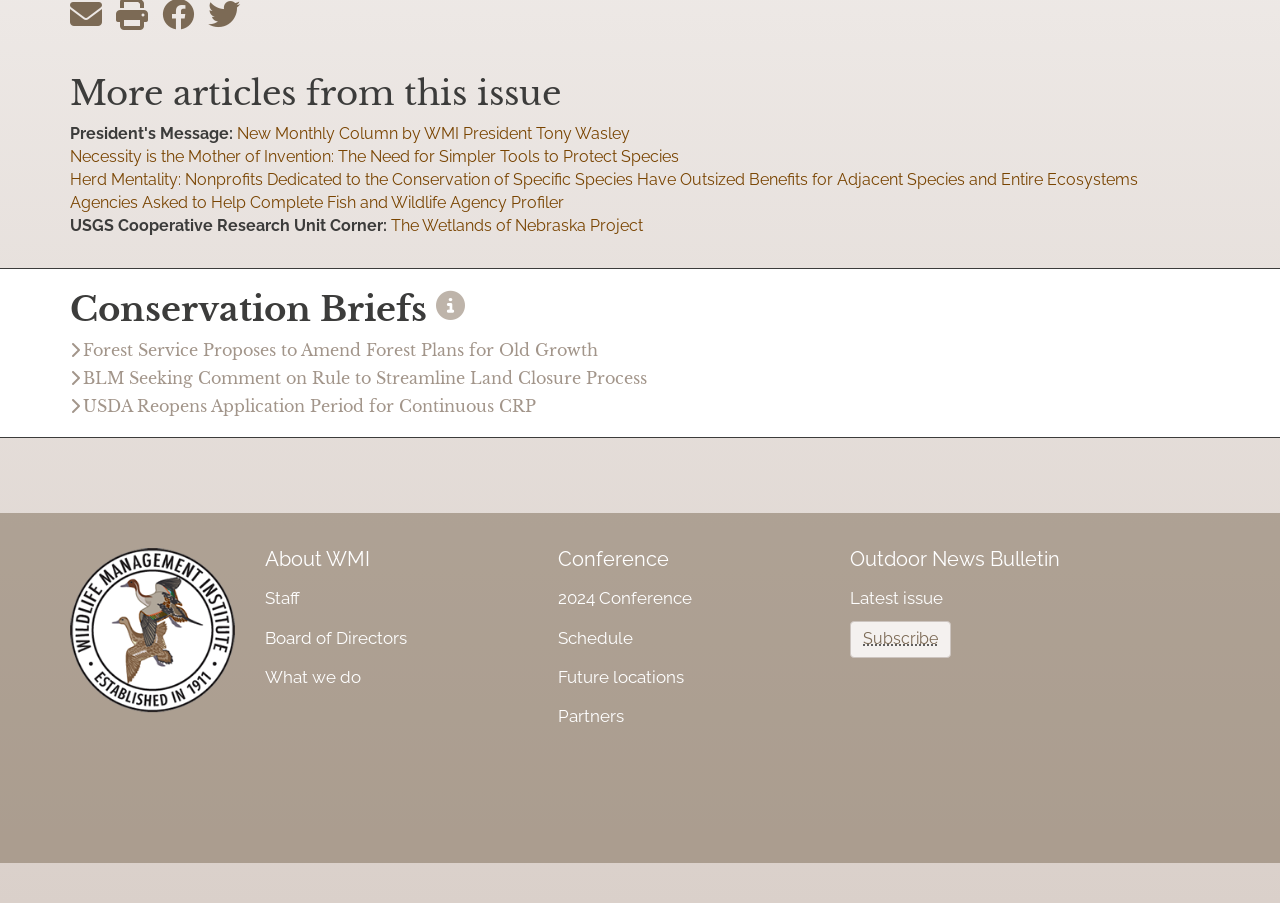What is the topic of the article 'Necessity is the Mother of Invention'?
Give a detailed and exhaustive answer to the question.

The topic of the article 'Necessity is the Mother of Invention' can be found in the link text, which is 'Necessity is the Mother of Invention: The Need for Simpler Tools to Protect Species'.